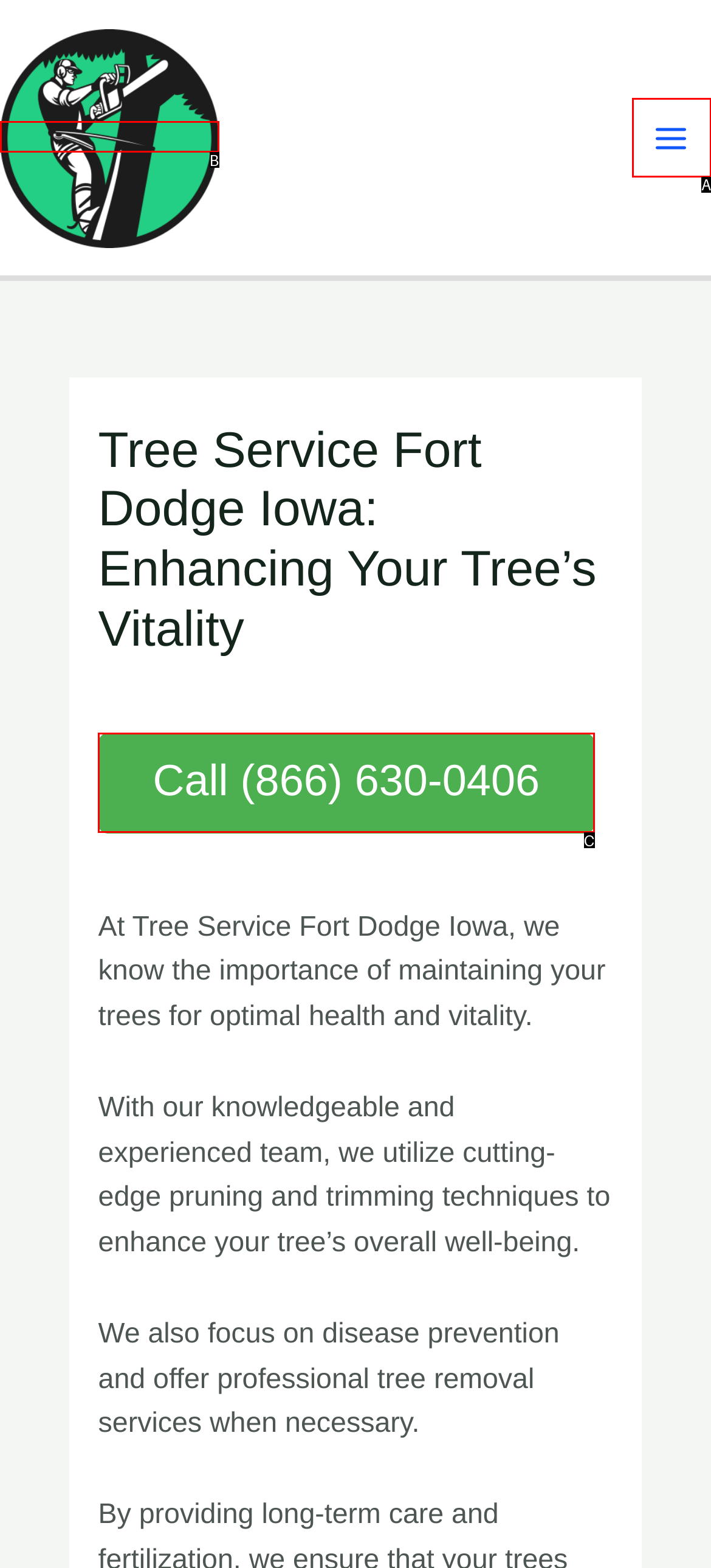Identify the HTML element that best fits the description: aria-label="Link 10". Respond with the letter of the corresponding element.

B